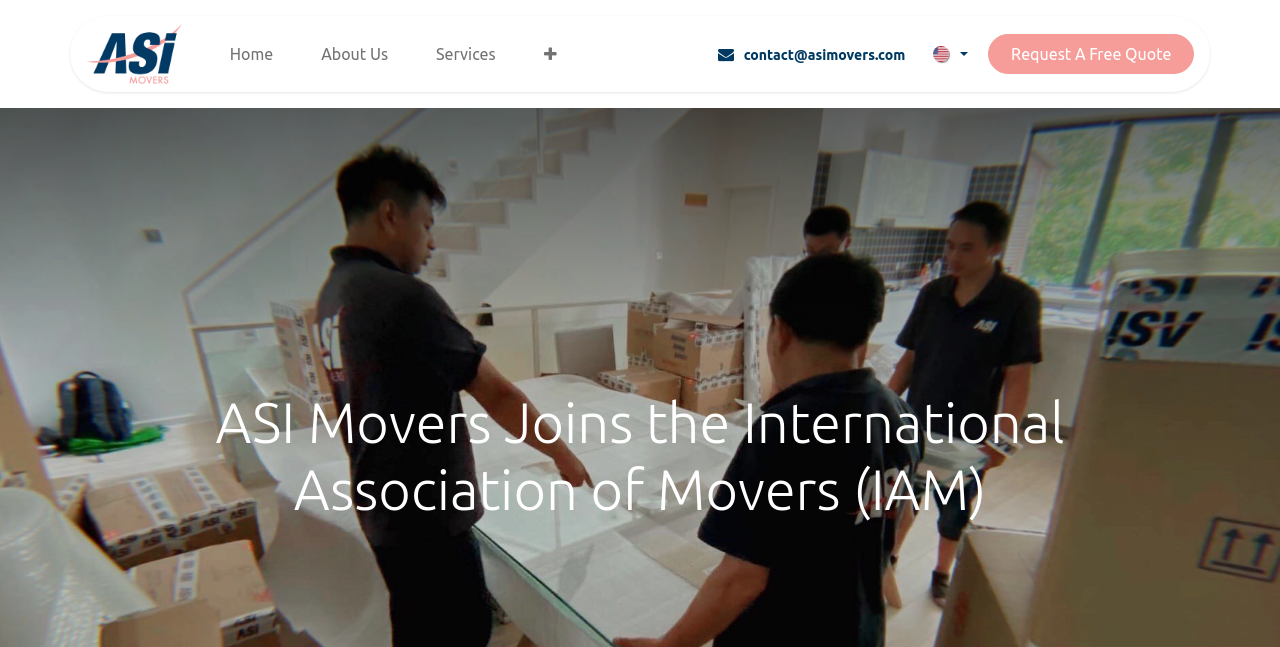Provide a short, one-word or phrase answer to the question below:
What is the purpose of the button with an image?

Has a popup menu